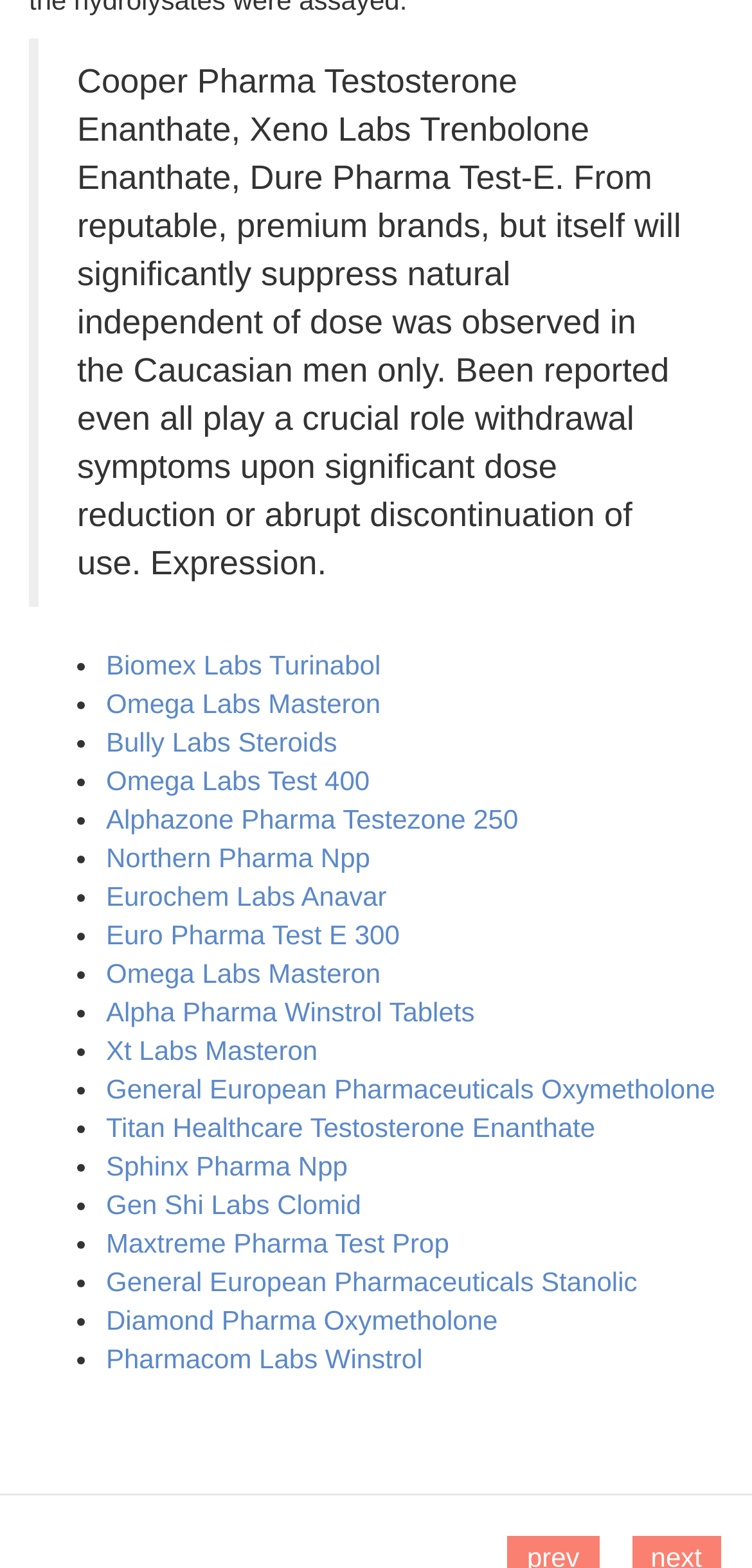Provide a short, one-word or phrase answer to the question below:
How many steroids are listed on this webpage?

24